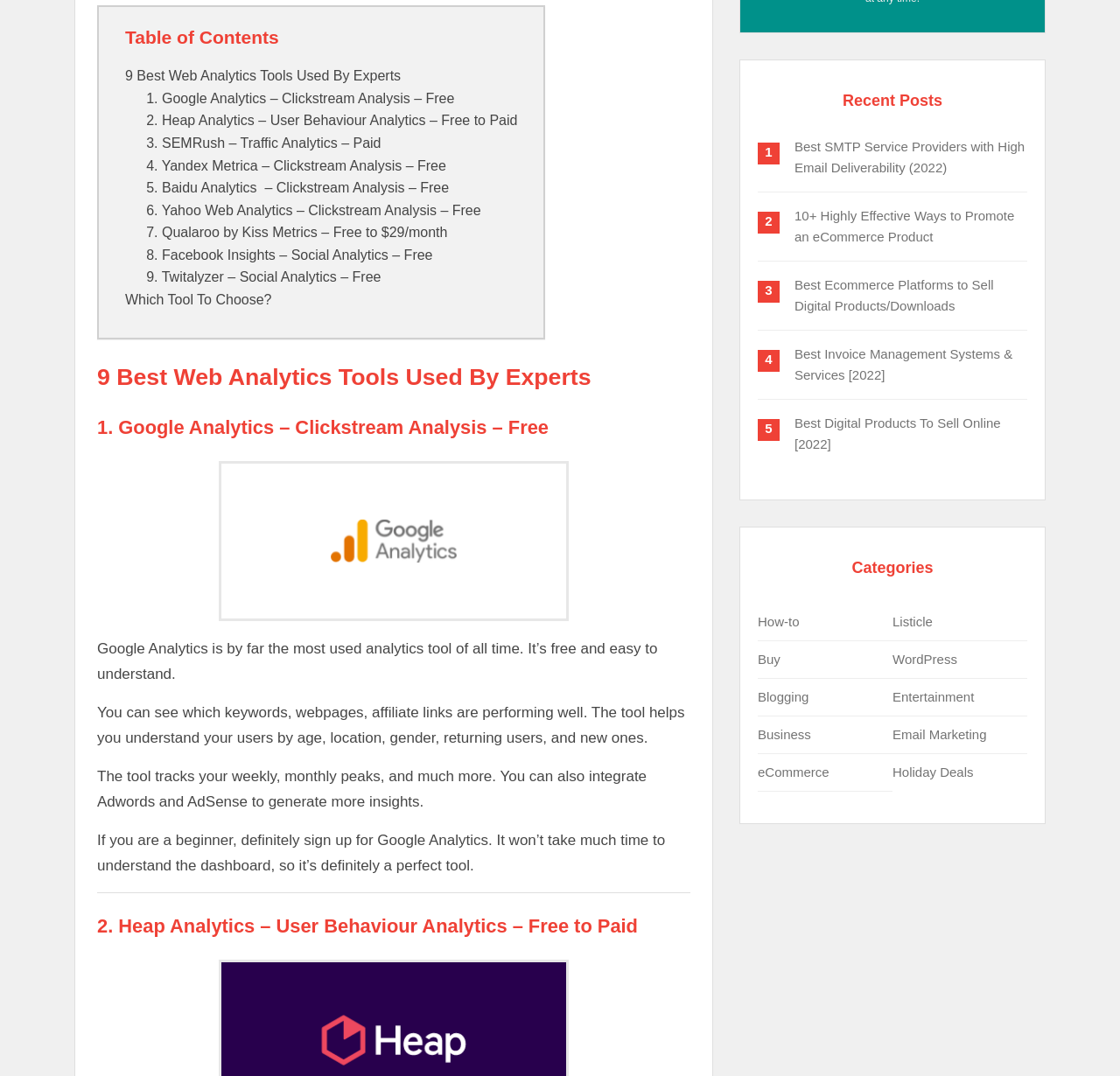Specify the bounding box coordinates of the area to click in order to execute this command: 'Click on the link to learn about Heap Analytics'. The coordinates should consist of four float numbers ranging from 0 to 1, and should be formatted as [left, top, right, bottom].

[0.131, 0.105, 0.462, 0.119]